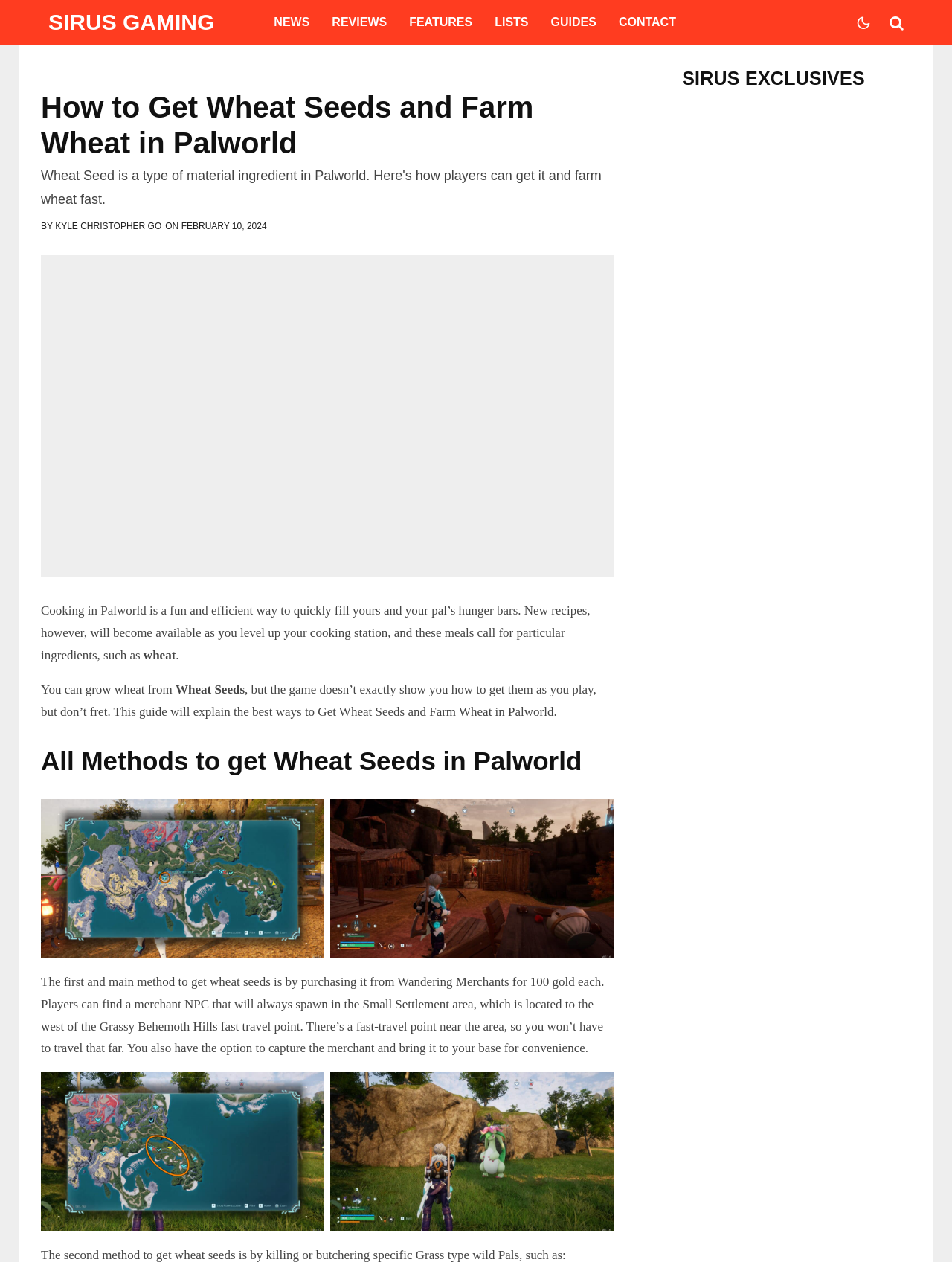What is the main topic of this webpage?
Answer the question with as much detail as you can, using the image as a reference.

Based on the webpage content, it appears that the main topic is Palworld, a game, and the webpage is providing a guide on how to get wheat seeds and farm wheat in the game.